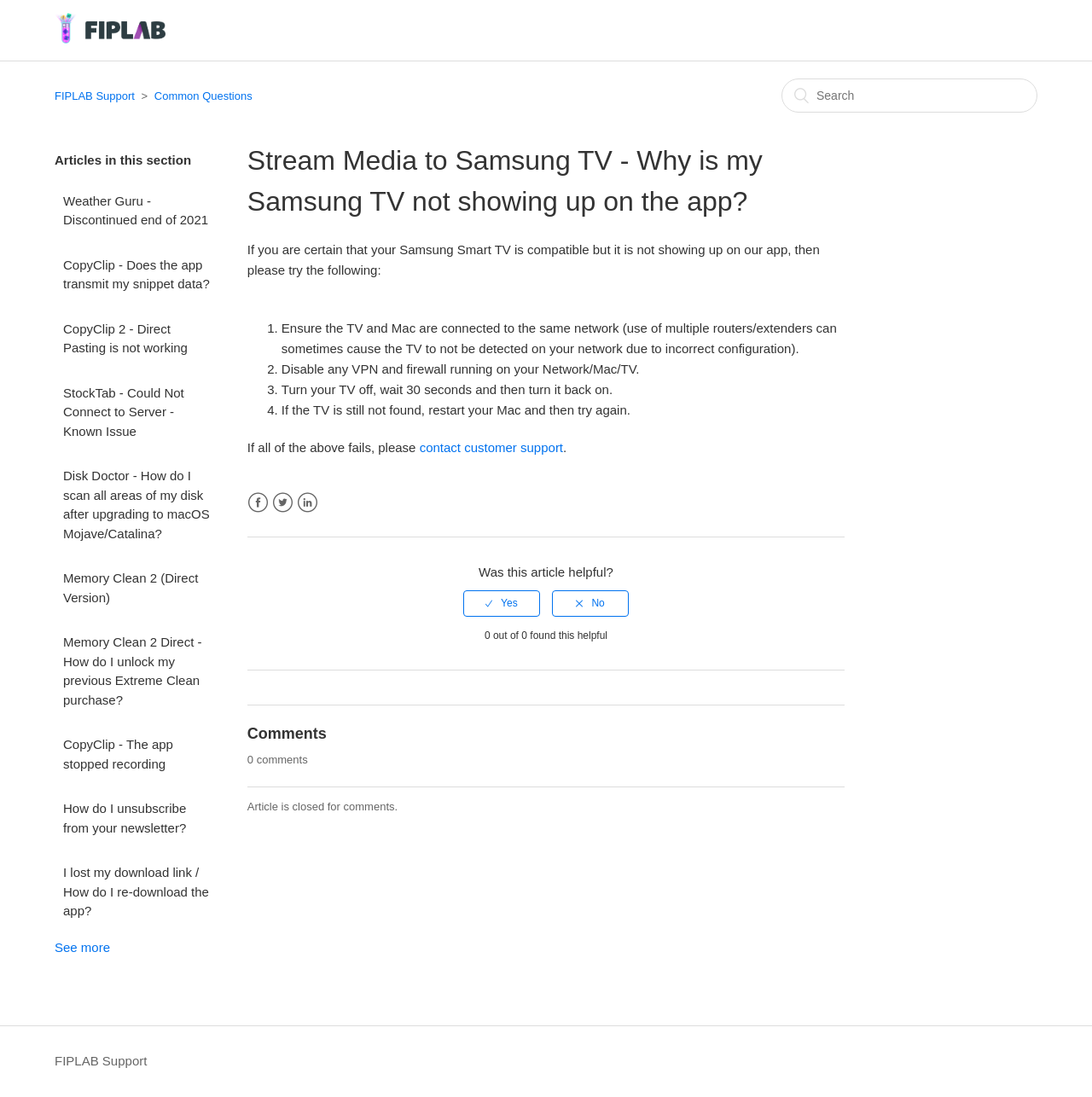Can you show the bounding box coordinates of the region to click on to complete the task described in the instruction: "Click on FIPLAB Support"?

[0.05, 0.082, 0.123, 0.093]